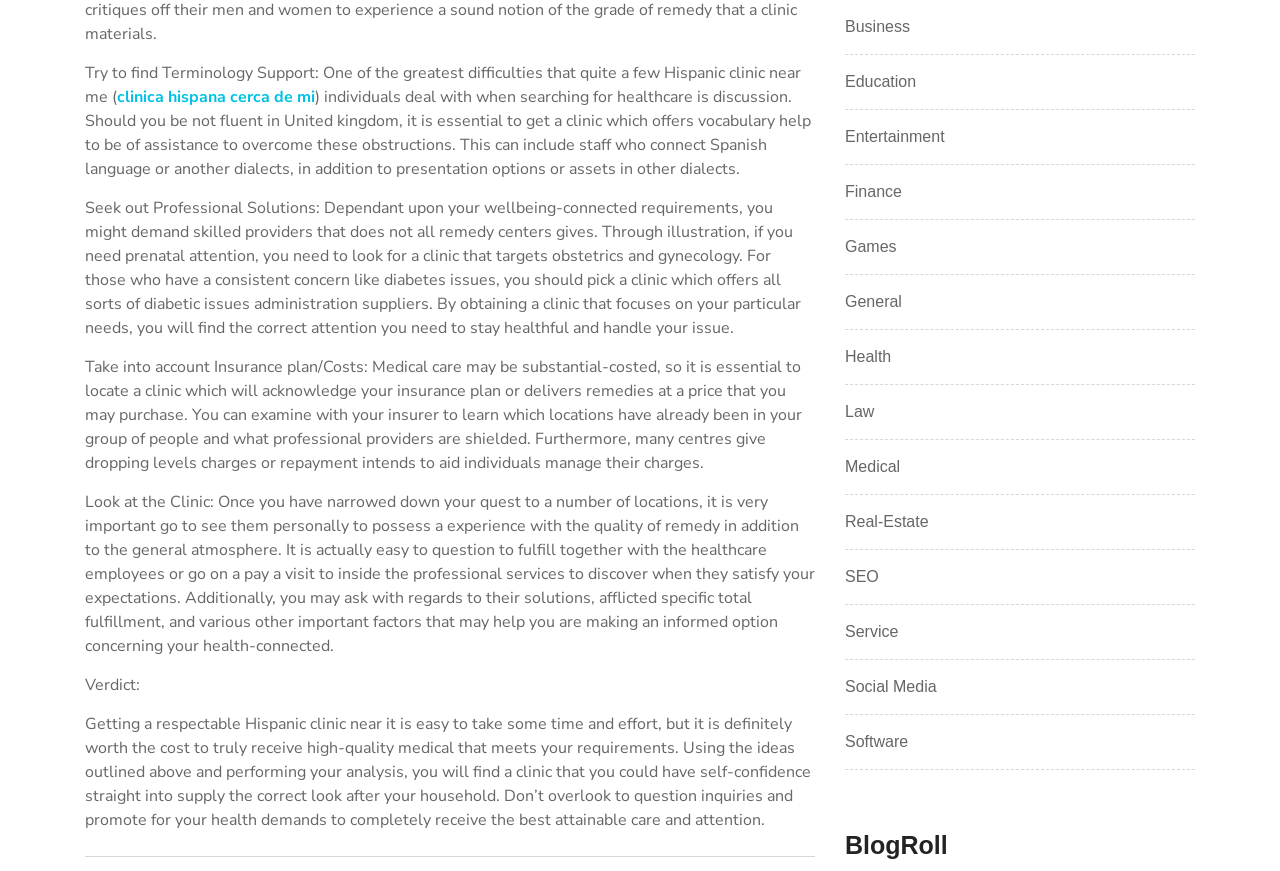From the element description Medical, predict the bounding box coordinates of the UI element. The coordinates must be specified in the format (top-left x, top-left y, bottom-right x, bottom-right y) and should be within the 0 to 1 range.

[0.66, 0.522, 0.703, 0.55]